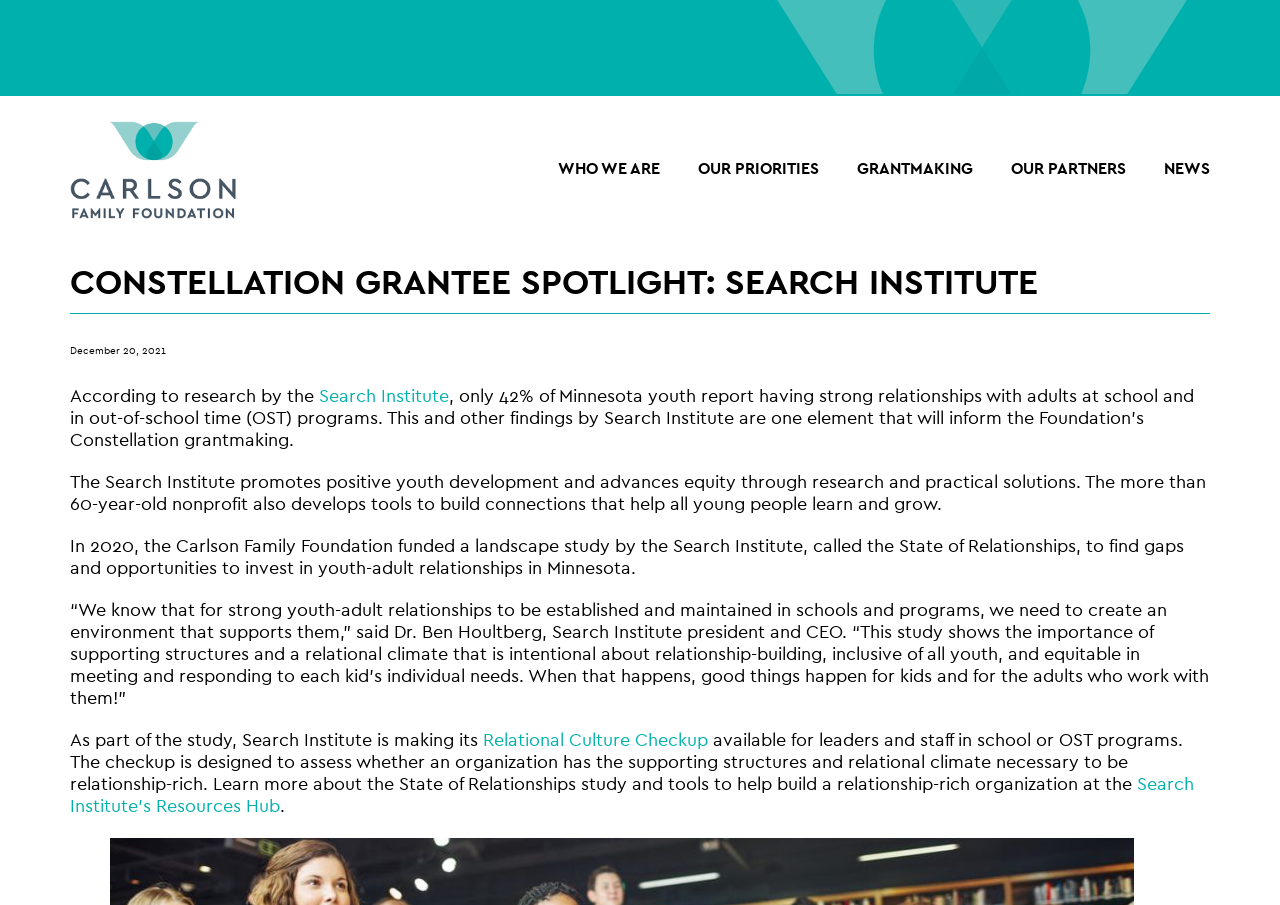What is the name of the nonprofit organization that promotes positive youth development?
Please respond to the question with a detailed and well-explained answer.

The text states that 'The Search Institute promotes positive youth development and advances equity through research and practical solutions.' This indicates that the Search Institute is a nonprofit organization that focuses on youth development.